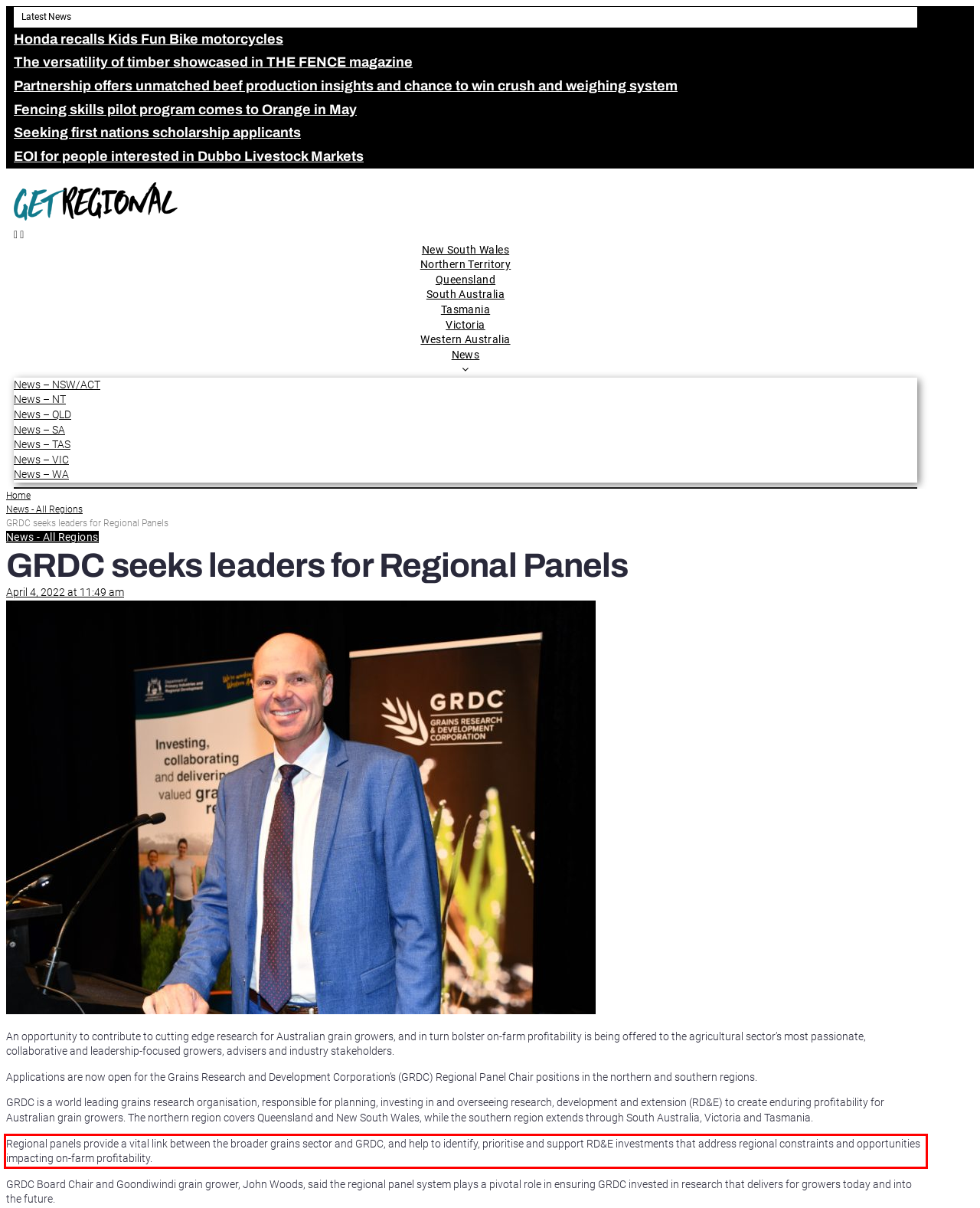Within the provided webpage screenshot, find the red rectangle bounding box and perform OCR to obtain the text content.

Regional panels provide a vital link between the broader grains sector and GRDC, and help to identify, prioritise and support RD&E investments that address regional constraints and opportunities impacting on-farm profitability.